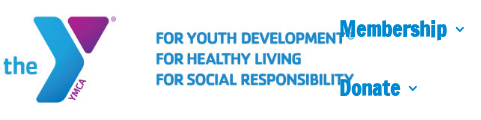Describe all the important aspects and features visible in the image.

The image features the logo of the Wheeling YMCA, prominently displaying the organization's name with a vibrant color scheme of blue, purple, and white. Beneath the logo, three core principles are emphasized: "FOR YOUTH DEVELOPMENT," "FOR HEALTHY LIVING," and "FOR SOCIAL RESPONSIBILITY," showcasing the YMCA's commitment to community service and personal growth. To the right, there are links for "Membership" and "Donate," indicating options for individuals to engage with the organization, whether through becoming a member or contributing financially. The overall design conveys a sense of inclusivity and encouragement to participate in meaningful activities that benefit both individuals and the wider community.